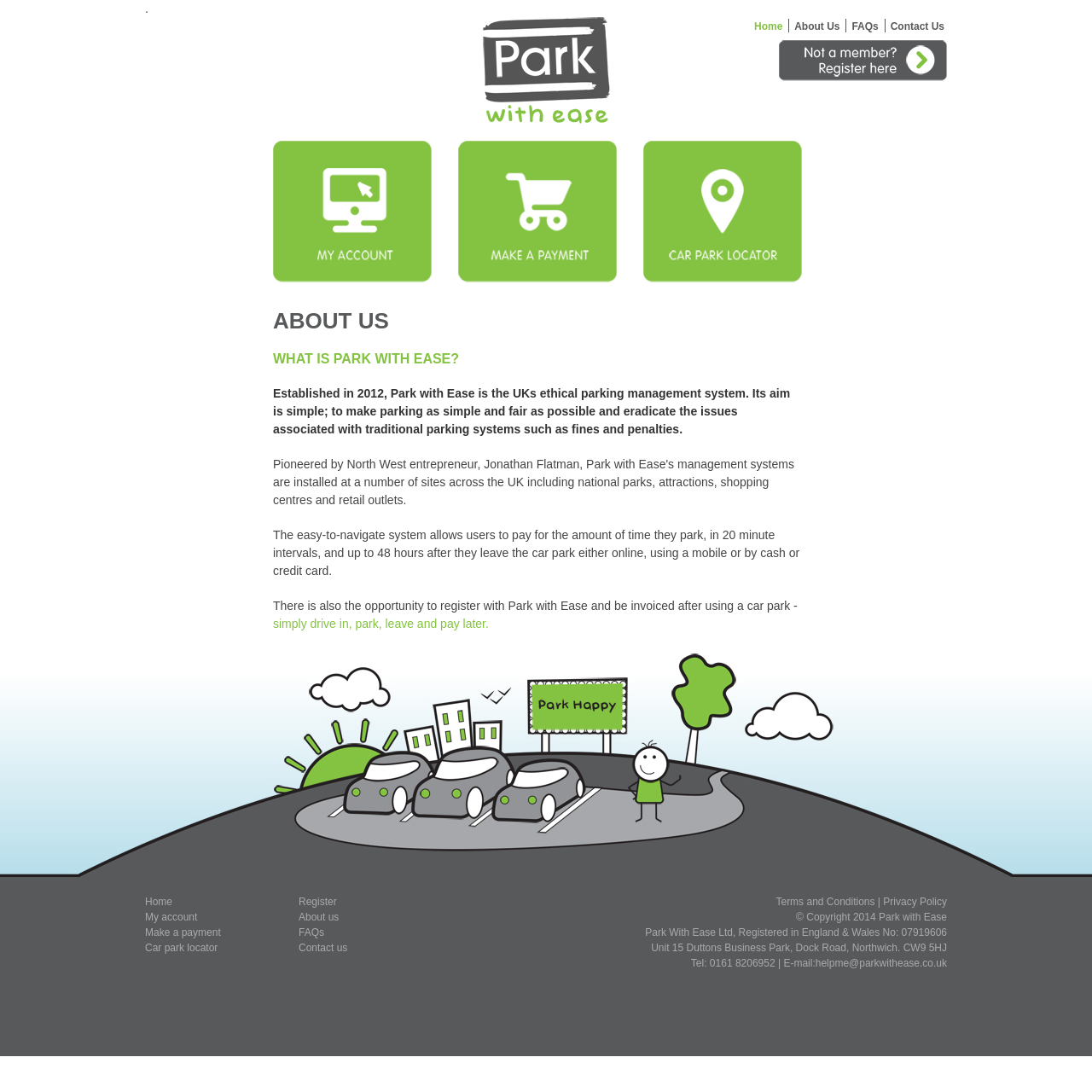From the image, can you give a detailed response to the question below:
What is the company registration number?

I found the company registration number in the footer section of the webpage, which is 'Park With Ease Ltd, Registered in England & Wales No: 07919606'.